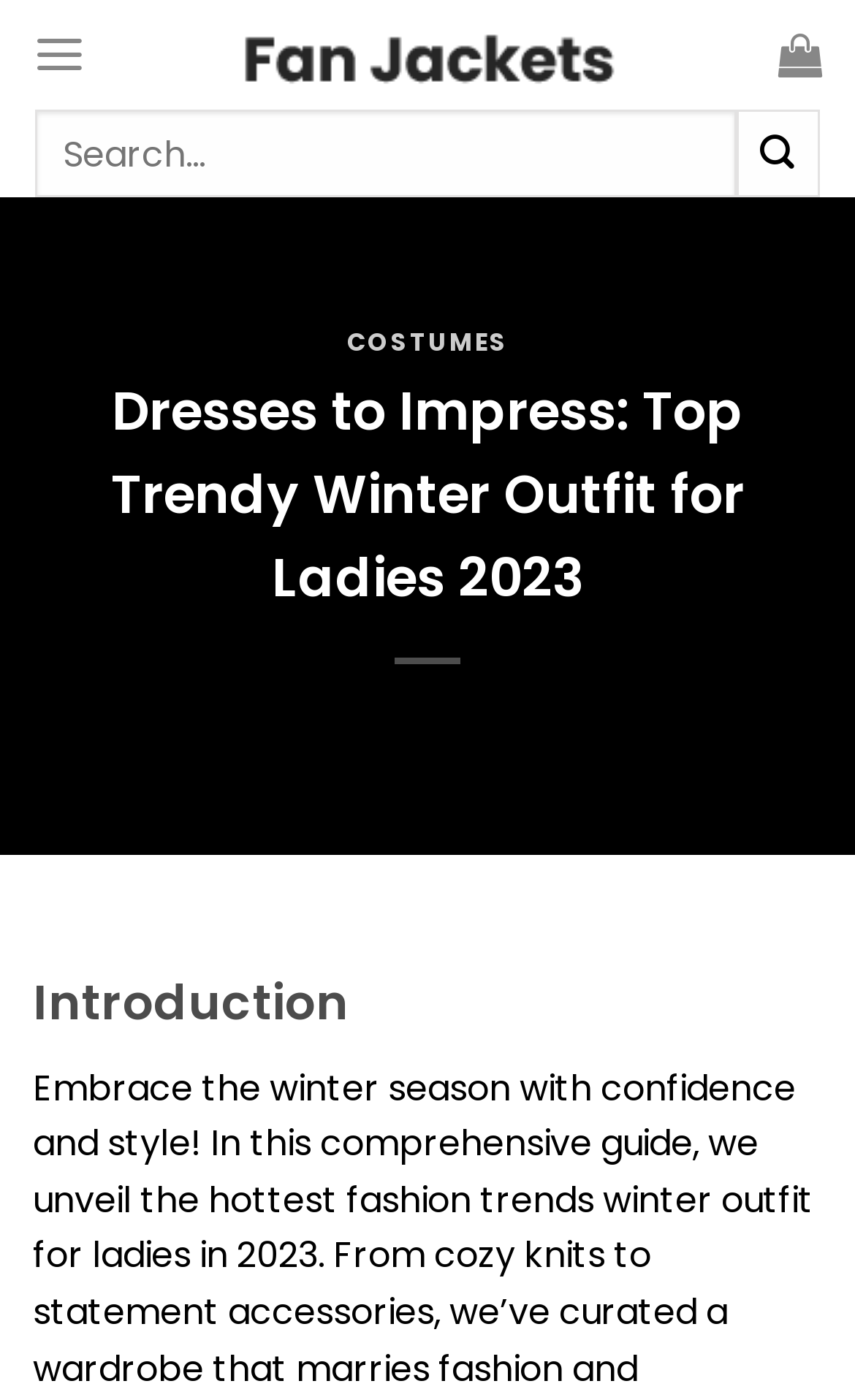How many search boxes are there?
Please answer using one word or phrase, based on the screenshot.

1